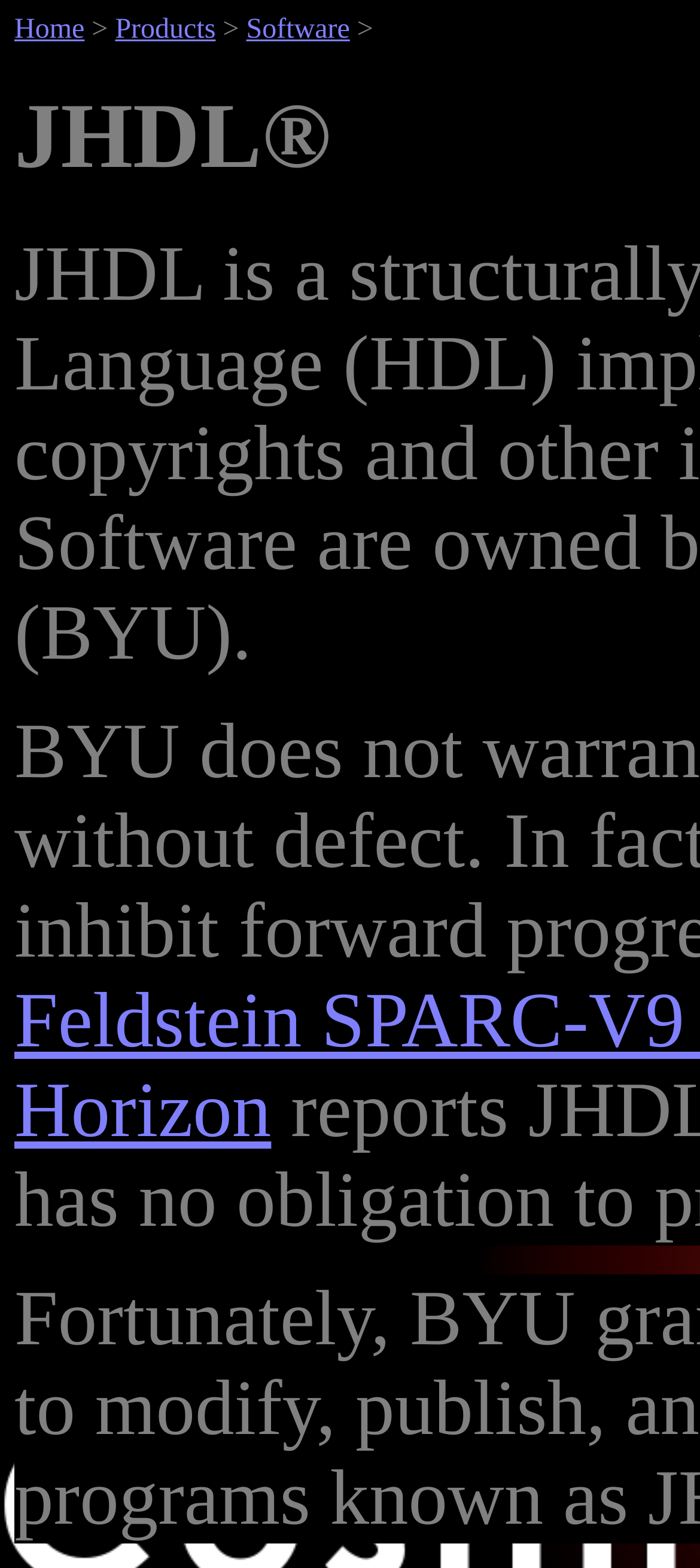Bounding box coordinates must be specified in the format (top-left x, top-left y, bottom-right x, bottom-right y). All values should be floating point numbers between 0 and 1. What are the bounding box coordinates of the UI element described as: Software

[0.352, 0.009, 0.5, 0.029]